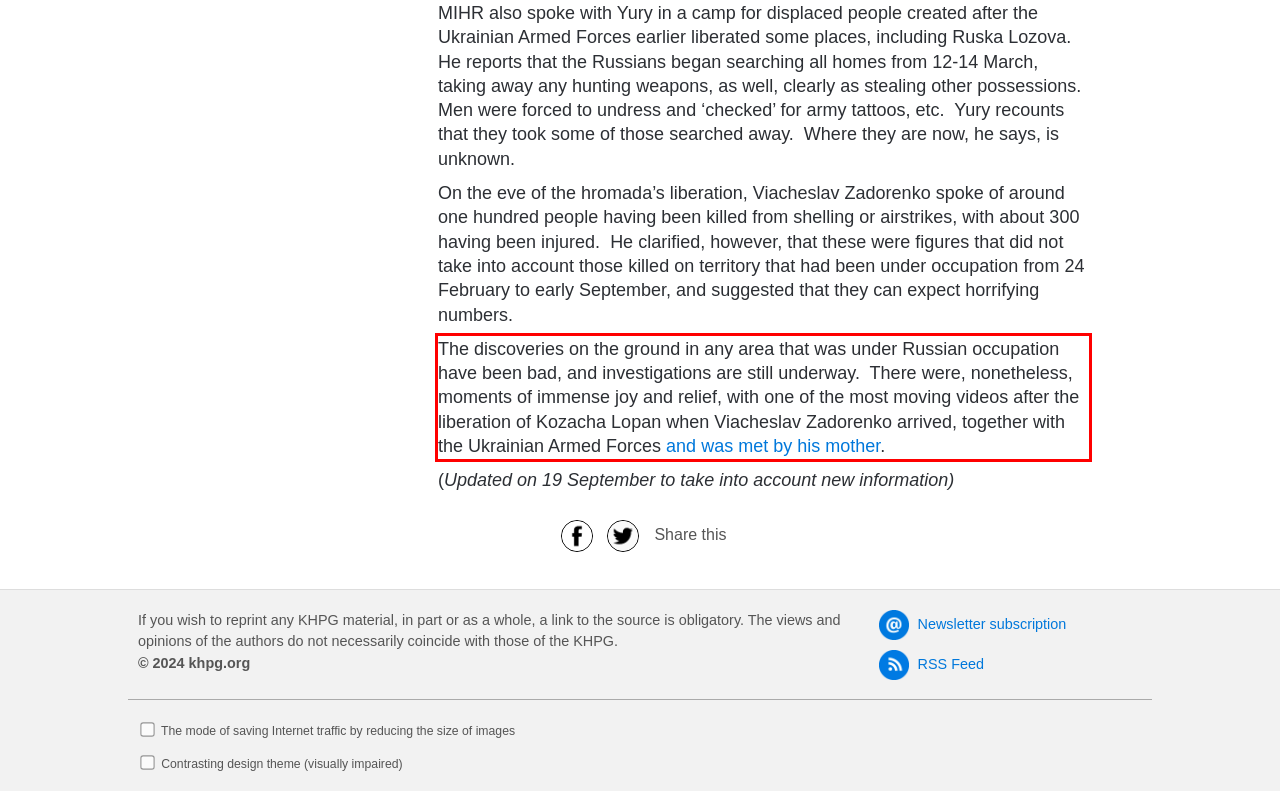You are given a webpage screenshot with a red bounding box around a UI element. Extract and generate the text inside this red bounding box.

The discoveries on the ground in any area that was under Russian occupation have been bad, and investigations are still underway. There were, nonetheless, moments of immense joy and relief, with one of the most moving videos after the liberation of Kozacha Lopan when Viacheslav Zadorenko arrived, together with the Ukrainian Armed Forces and was met by his mother.